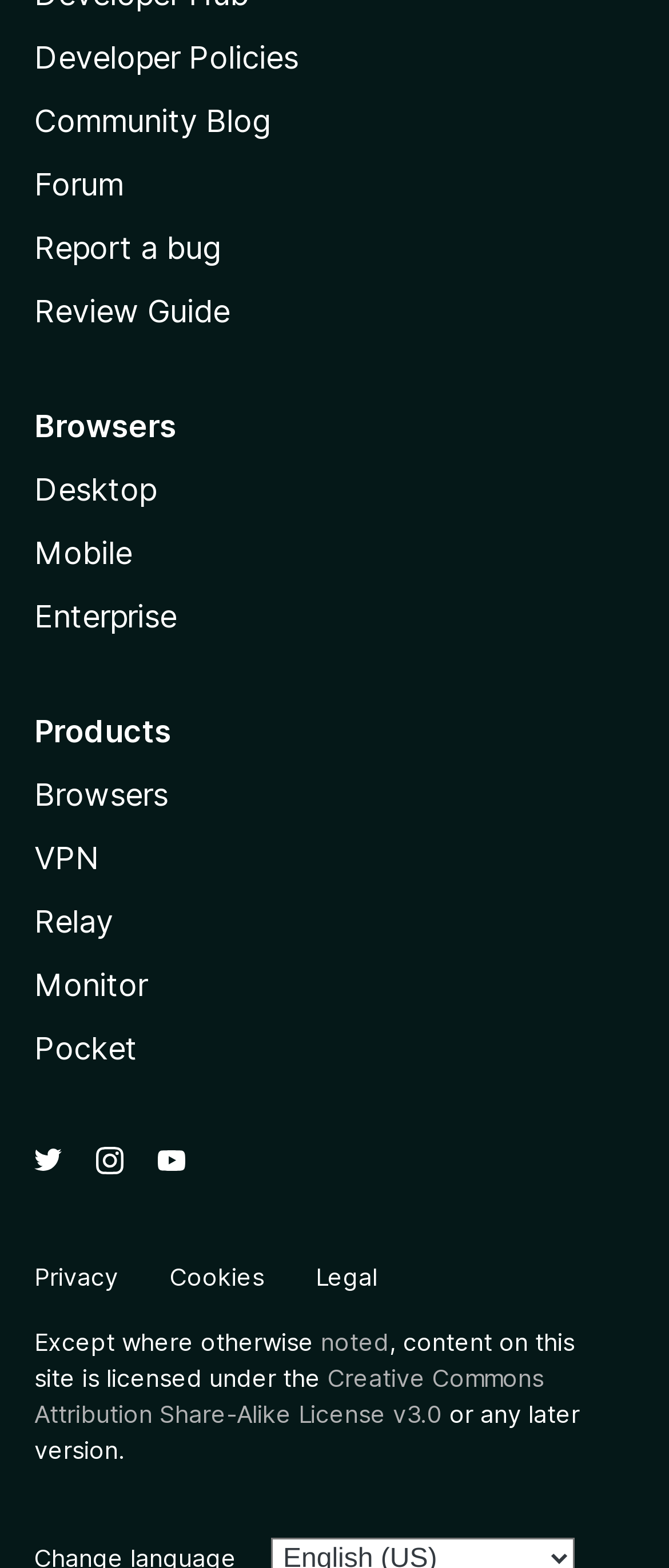Please identify the bounding box coordinates of the element's region that should be clicked to execute the following instruction: "Go to Developer Policies". The bounding box coordinates must be four float numbers between 0 and 1, i.e., [left, top, right, bottom].

[0.051, 0.025, 0.446, 0.048]